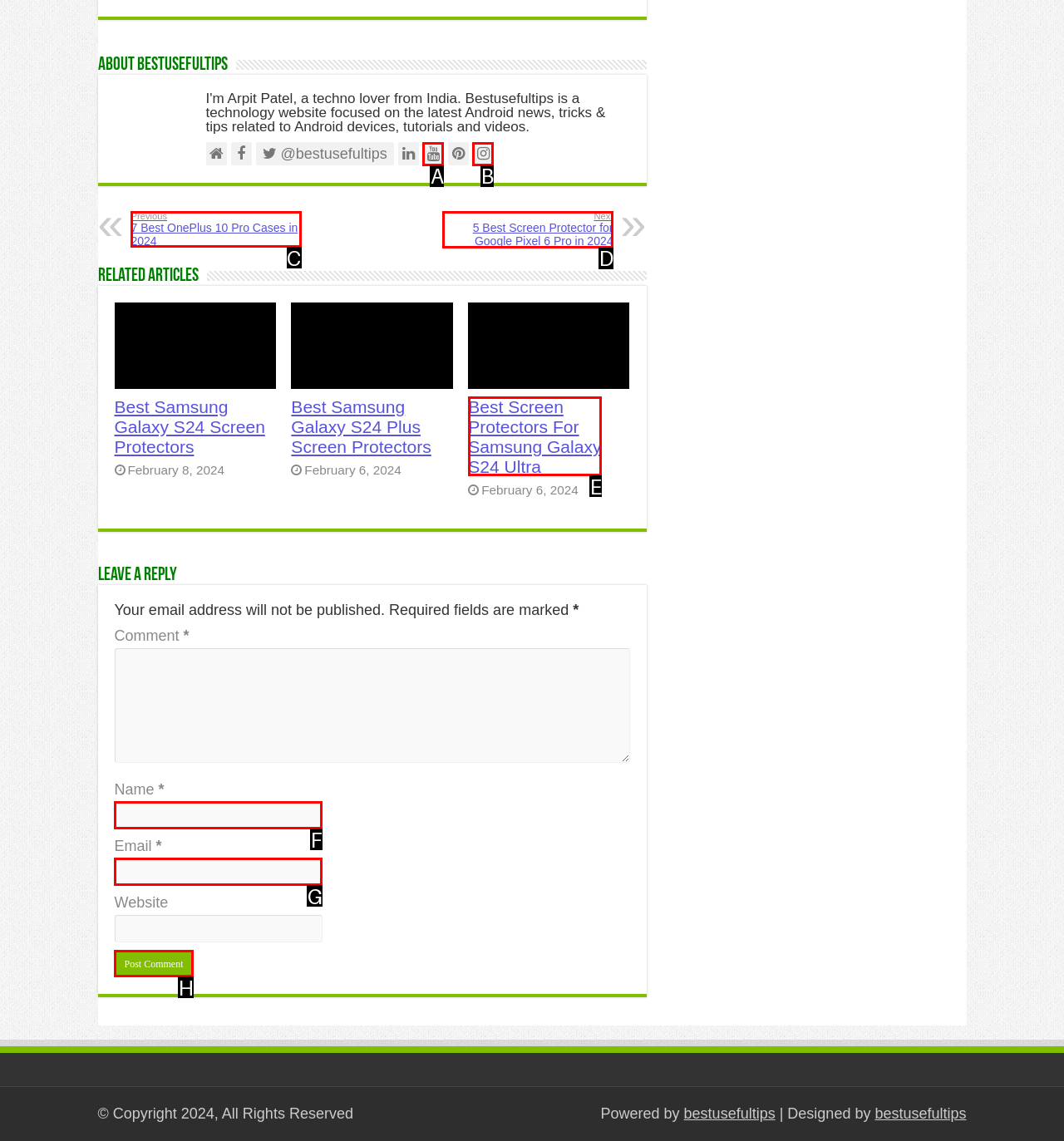Choose the HTML element you need to click to achieve the following task: Click on the 'Previous 7 Best OnePlus 10 Pro Cases in 2024' link
Respond with the letter of the selected option from the given choices directly.

C